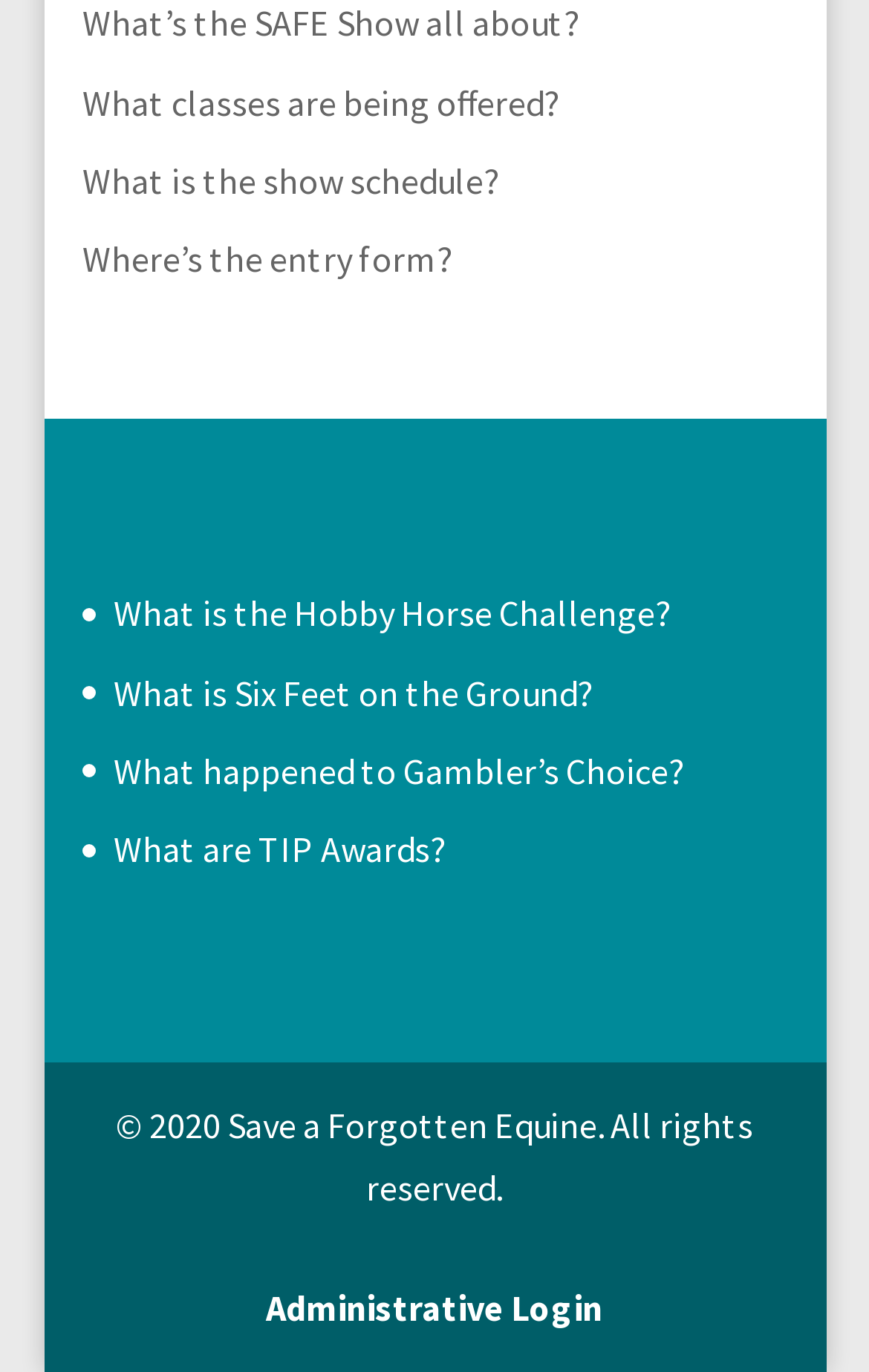Provide a brief response to the question using a single word or phrase: 
What is the last link on the webpage?

Administrative Login